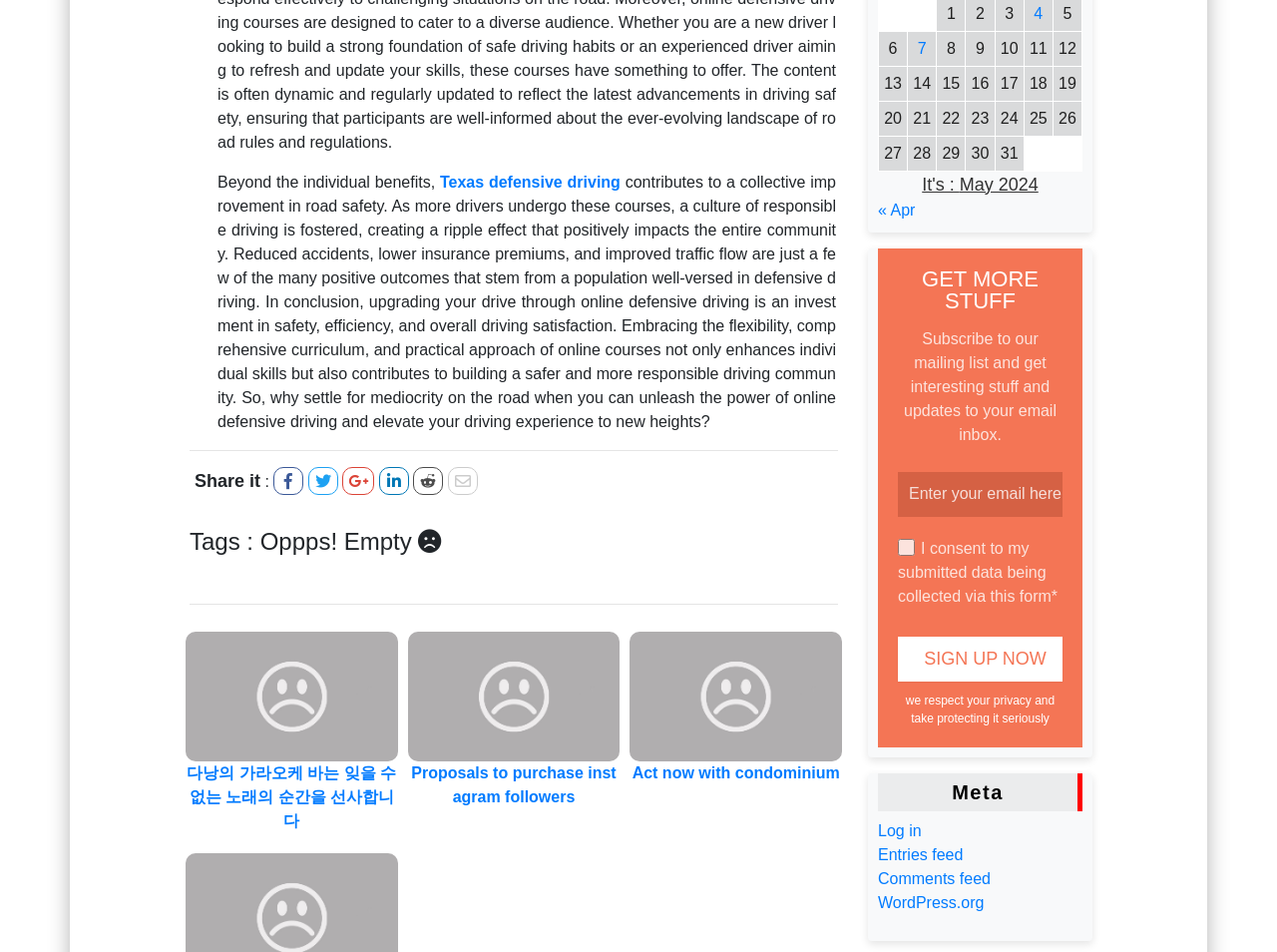Please determine the bounding box coordinates of the element to click on in order to accomplish the following task: "Click the 'Texas defensive driving' link". Ensure the coordinates are four float numbers ranging from 0 to 1, i.e., [left, top, right, bottom].

[0.344, 0.182, 0.486, 0.2]